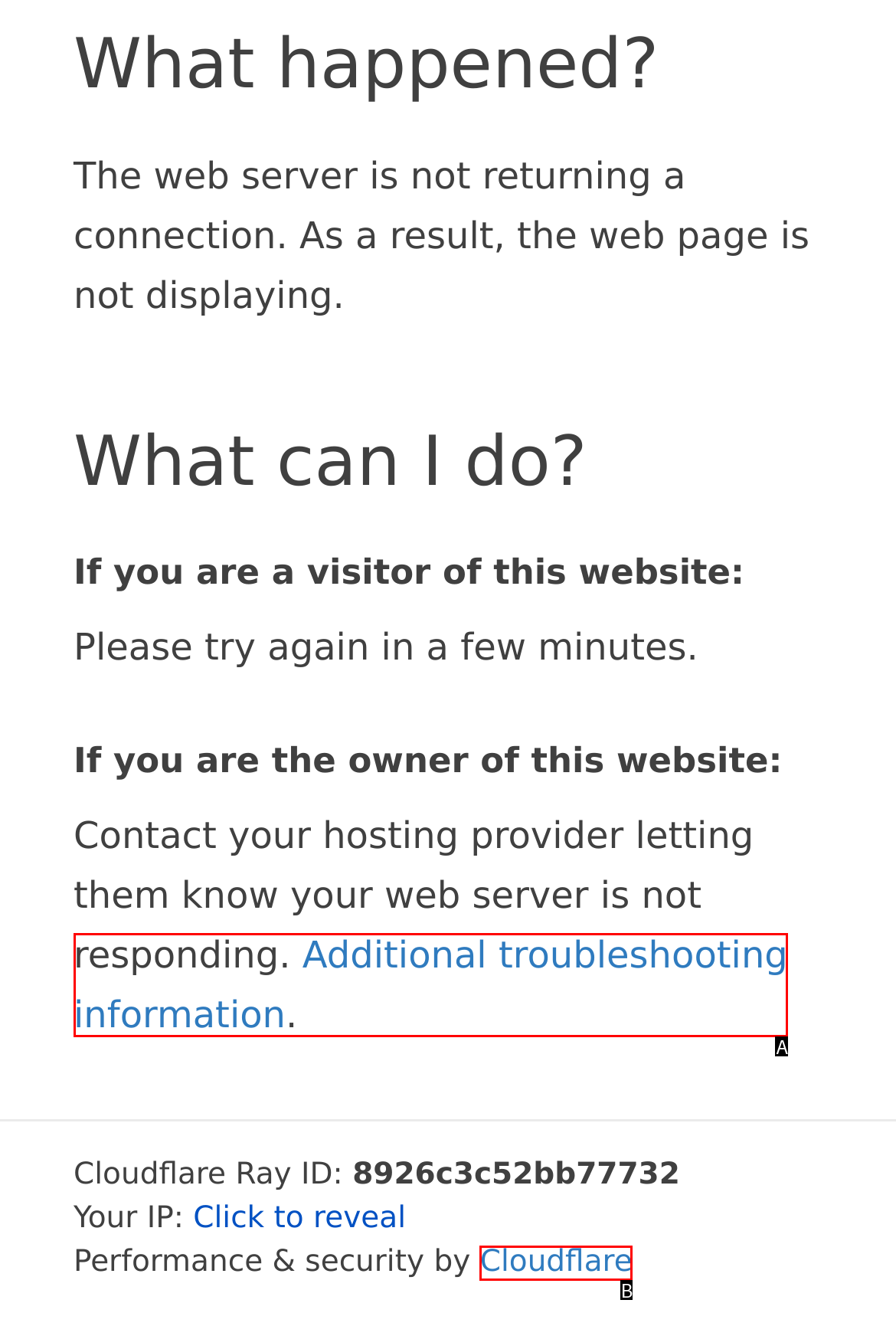From the given choices, determine which HTML element matches the description: Cloudflare. Reply with the appropriate letter.

B